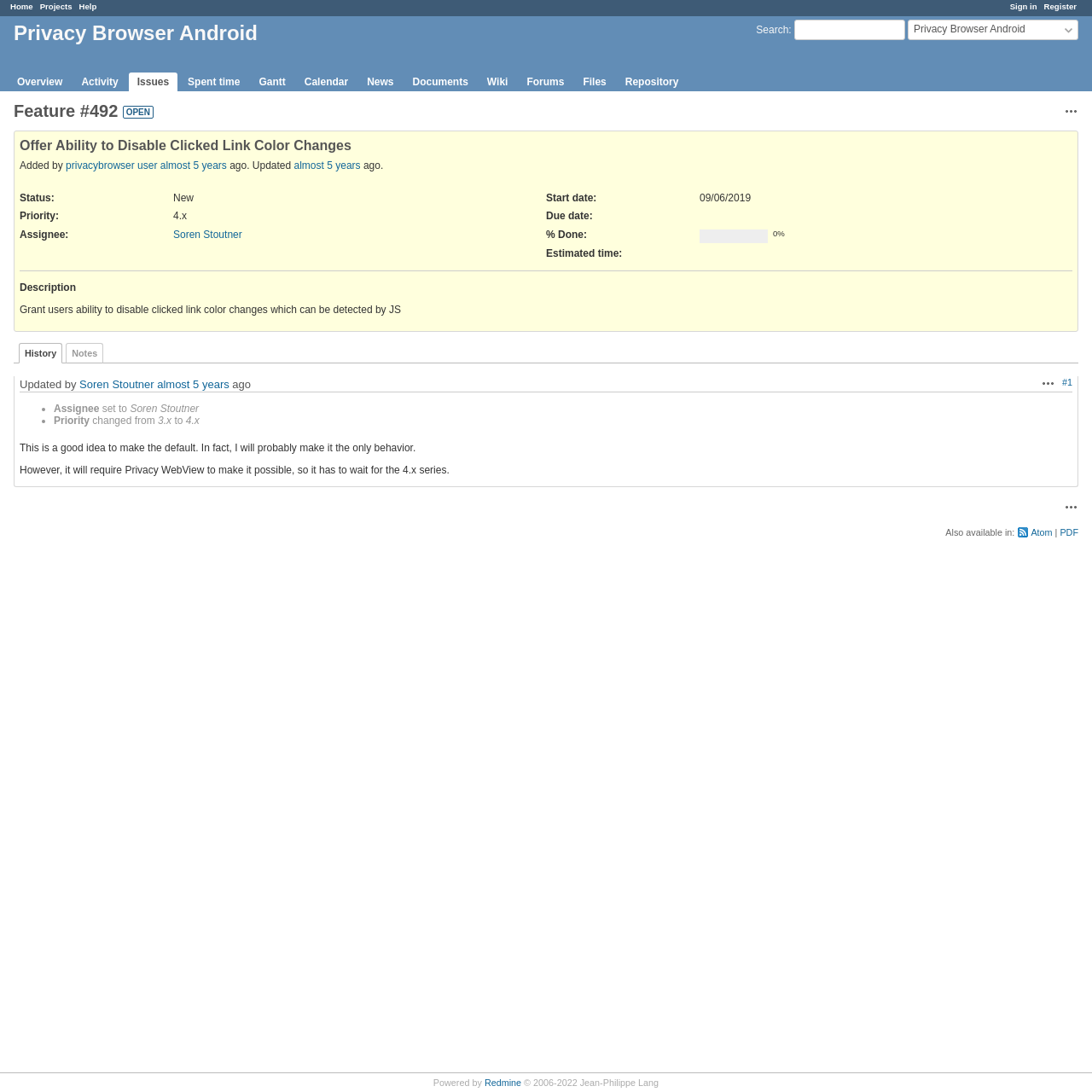Determine the bounding box coordinates of the clickable region to follow the instruction: "Search for issues".

[0.692, 0.022, 0.722, 0.033]